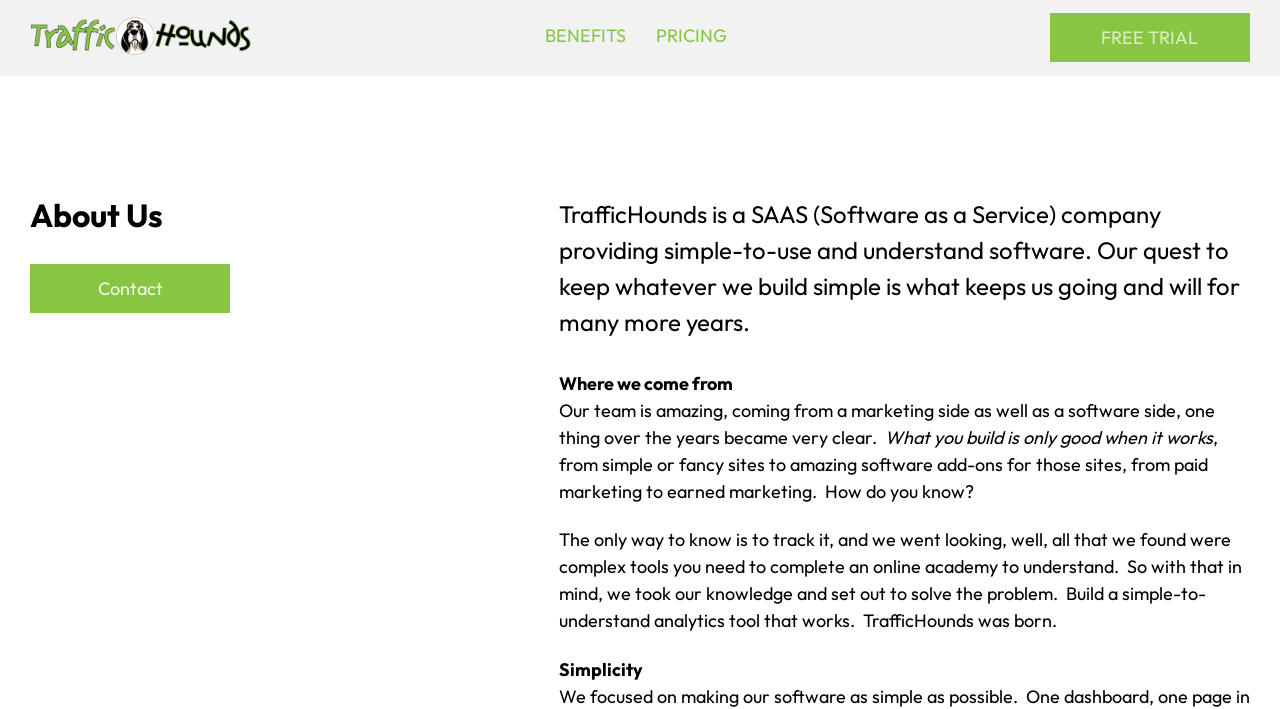What is the core value of TrafficHounds?
Look at the image and respond to the question as thoroughly as possible.

The webpage highlights simplicity as a core value of TrafficHounds, emphasizing the importance of keeping things simple in their software development.